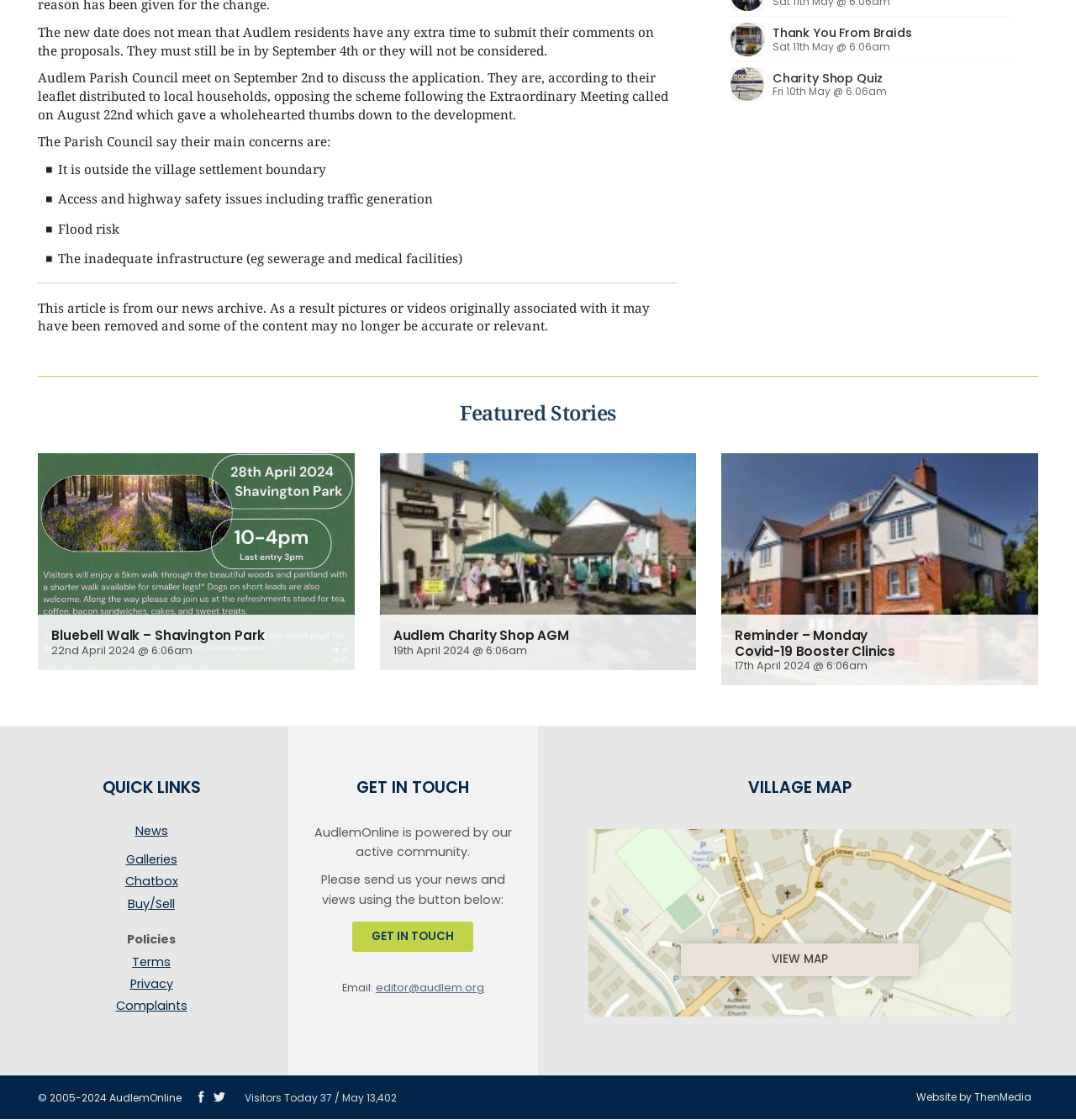From the webpage screenshot, predict the bounding box of the UI element that matches this description: "Complaints".

[0.035, 0.891, 0.246, 0.905]